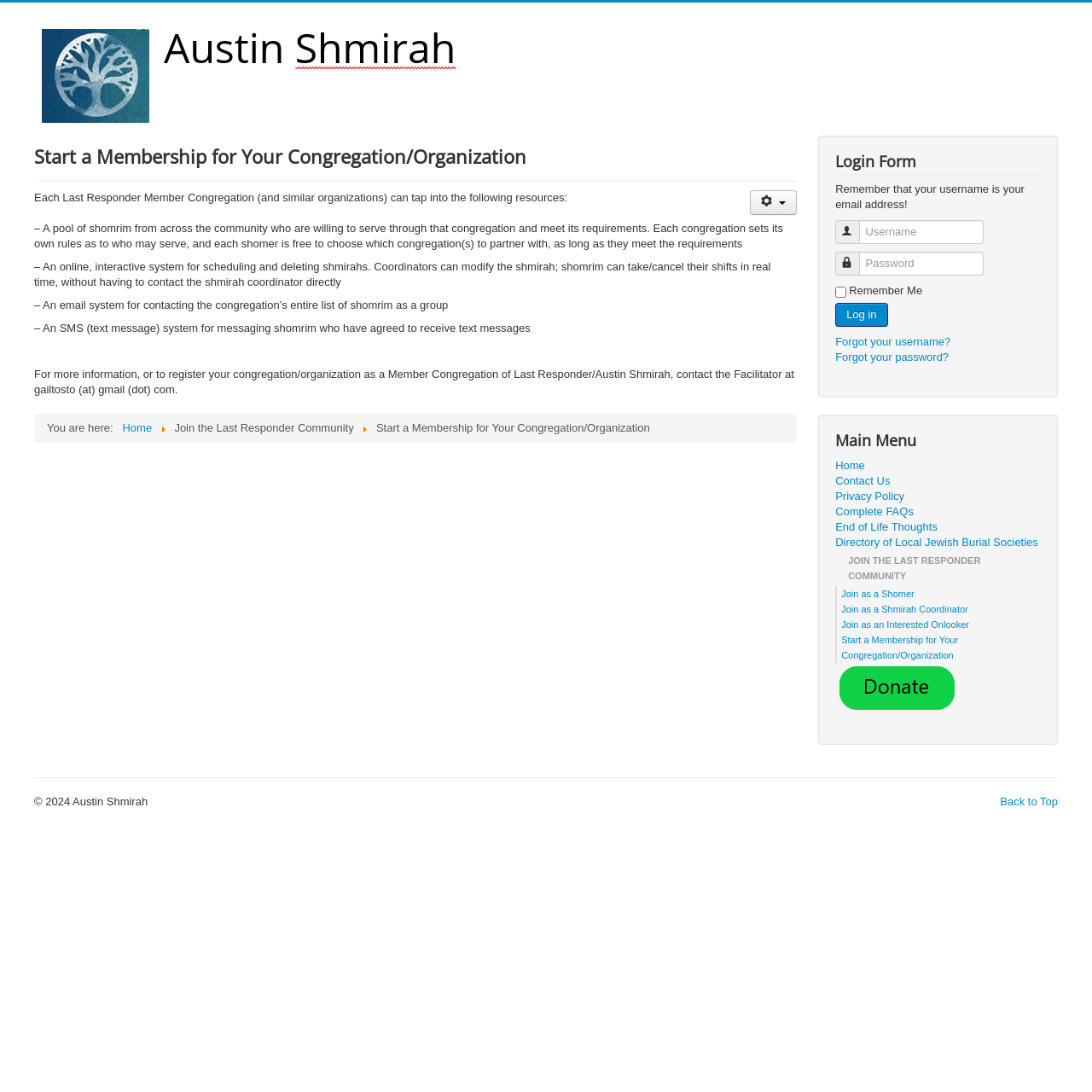What is the purpose of Last Responder?
Please answer the question as detailed as possible based on the image.

Based on the webpage content, Last Responder seems to provide resources and support to the Jewish community, particularly in terms of shomrim and shmirahs. The webpage mentions that each Last Responder Member Congregation can tap into resources such as a pool of shomrim, an online scheduling system, and email and SMS systems.